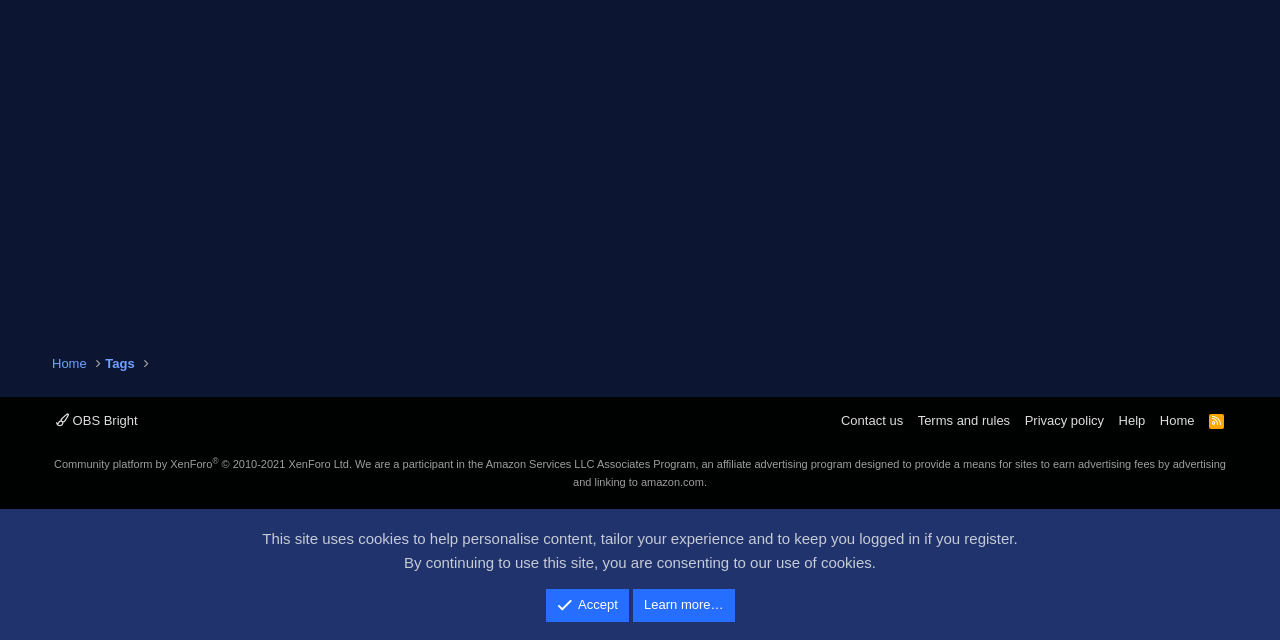Find and provide the bounding box coordinates for the UI element described with: "Home".

[0.041, 0.553, 0.068, 0.583]